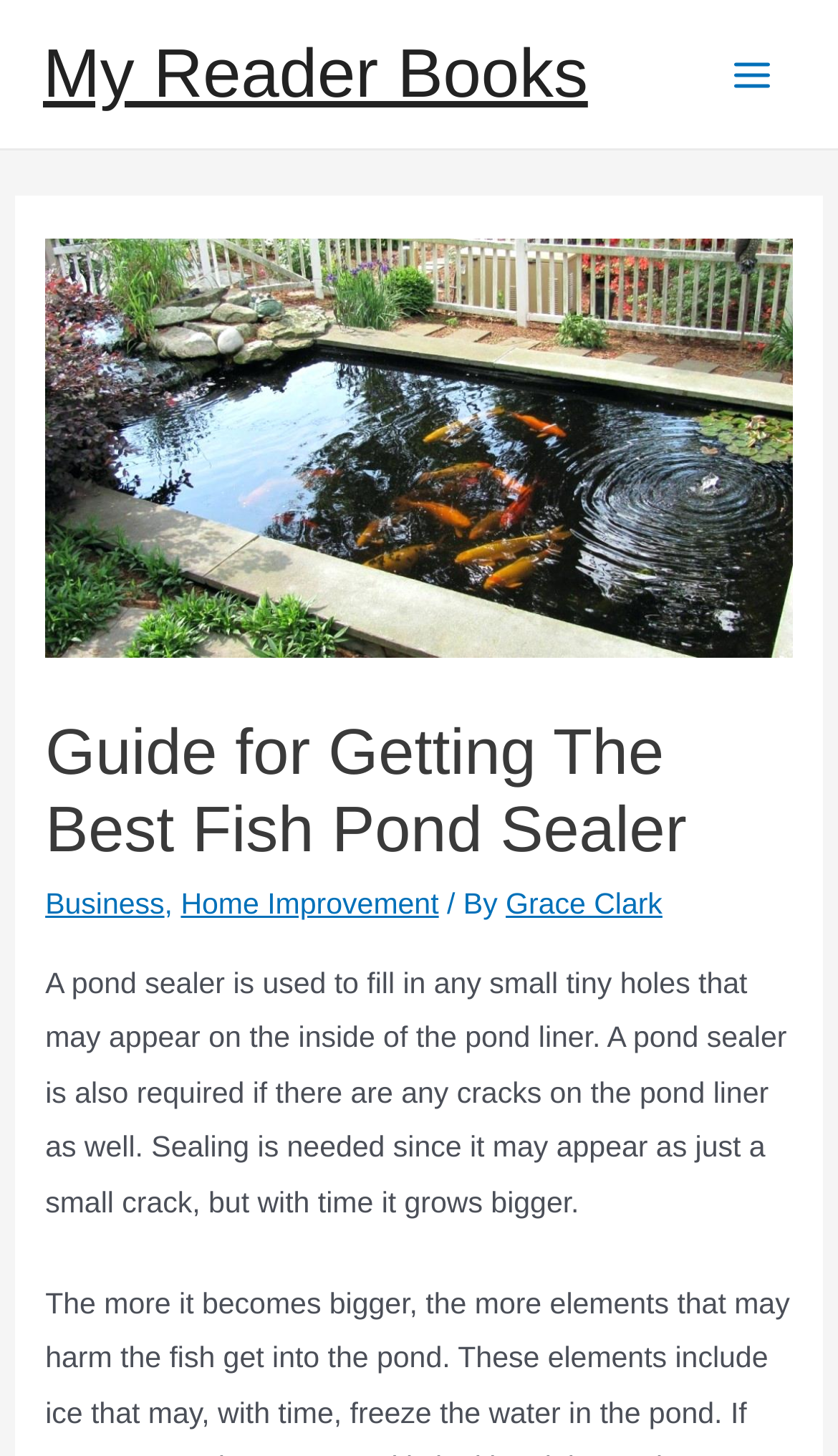Examine the image carefully and respond to the question with a detailed answer: 
What categories does the article belong to?

The categories of the article are listed at the top of the webpage, where it says 'Business, Home Improvement'.